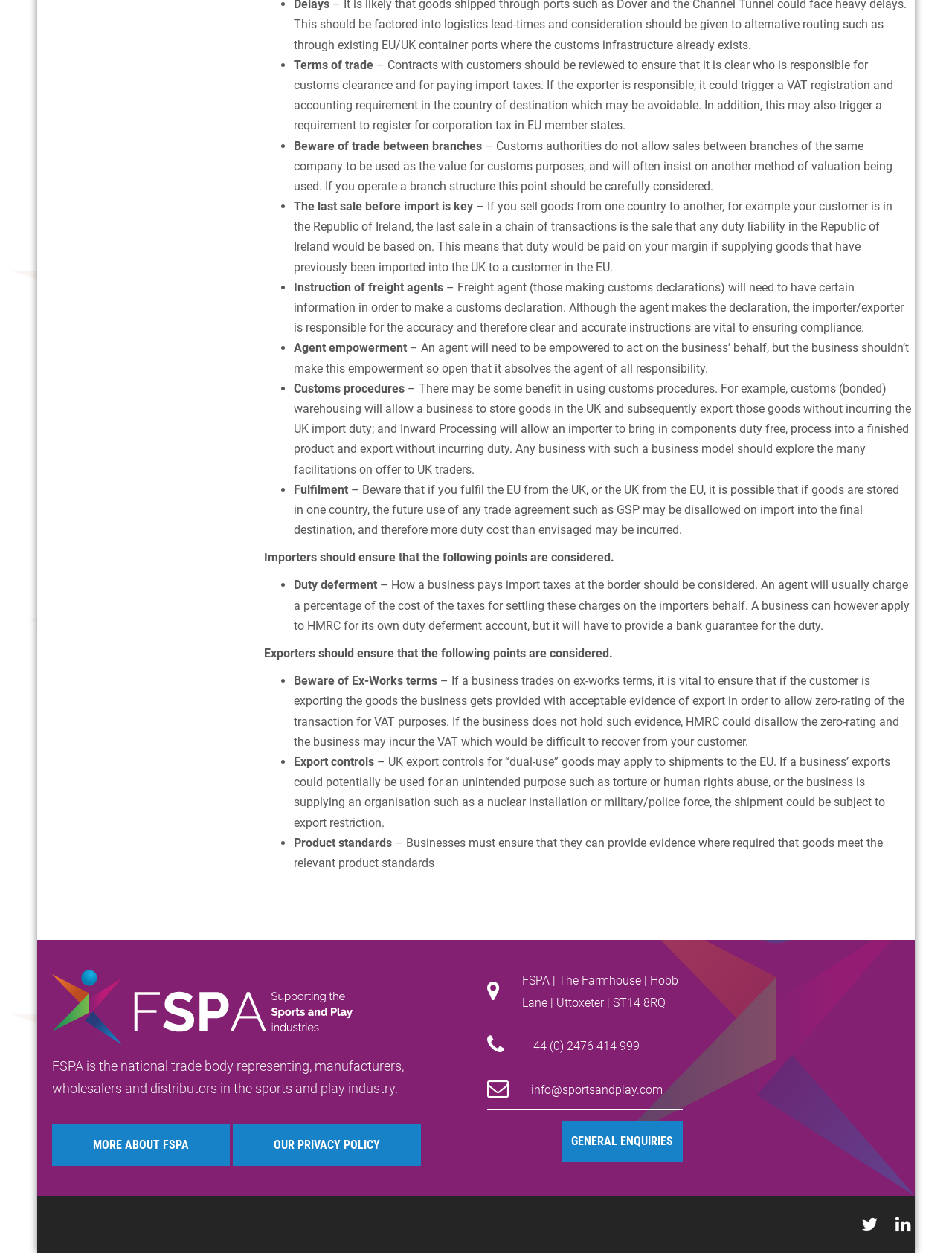Find the bounding box coordinates for the UI element whose description is: "Who We Are". The coordinates should be four float numbers between 0 and 1, in the format [left, top, right, bottom].

None